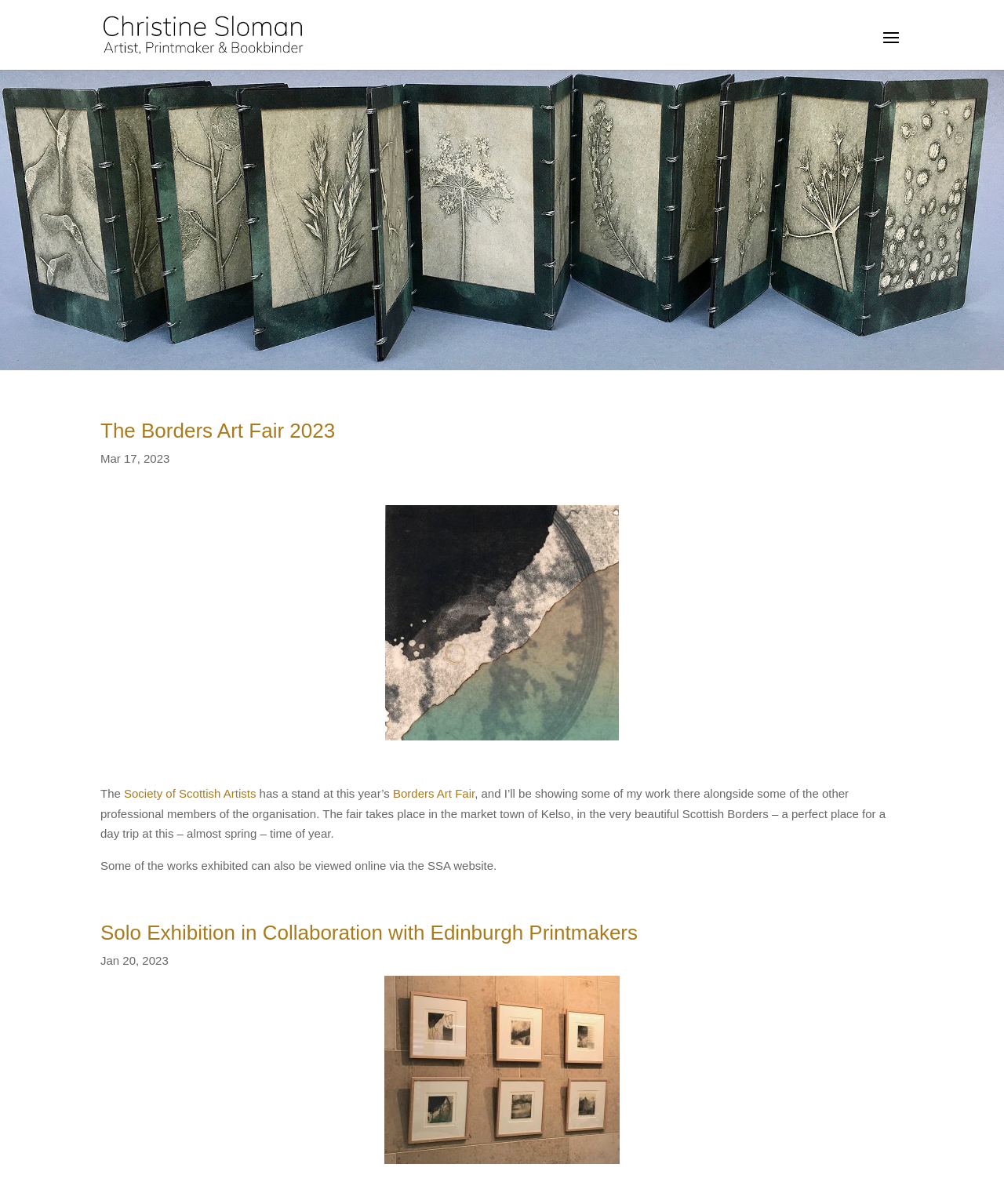Please reply to the following question using a single word or phrase: 
What is the location of the Borders Art Fair?

Kelso, Scottish Borders